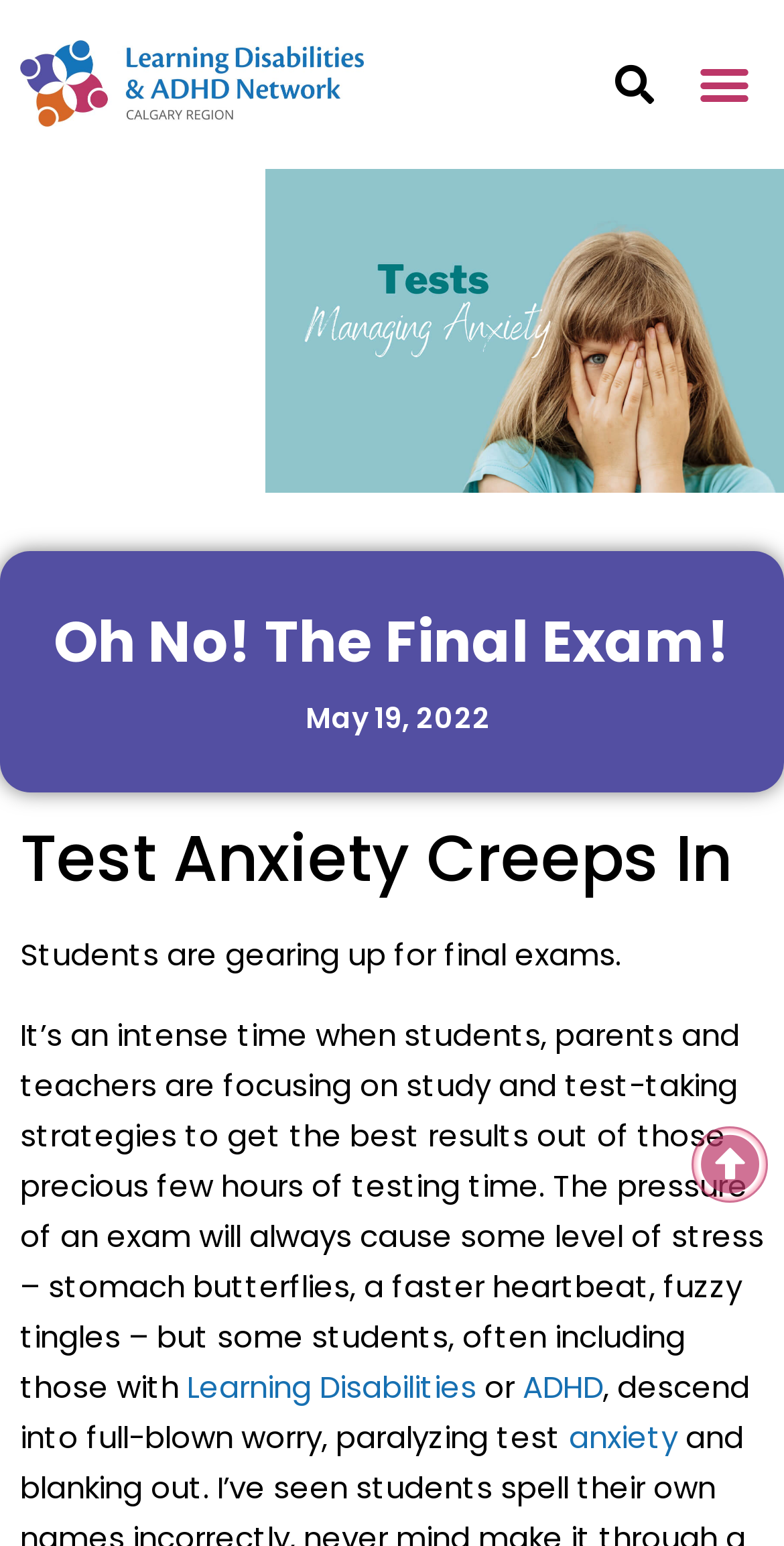Please locate and retrieve the main header text of the webpage.

Oh No! The Final Exam!